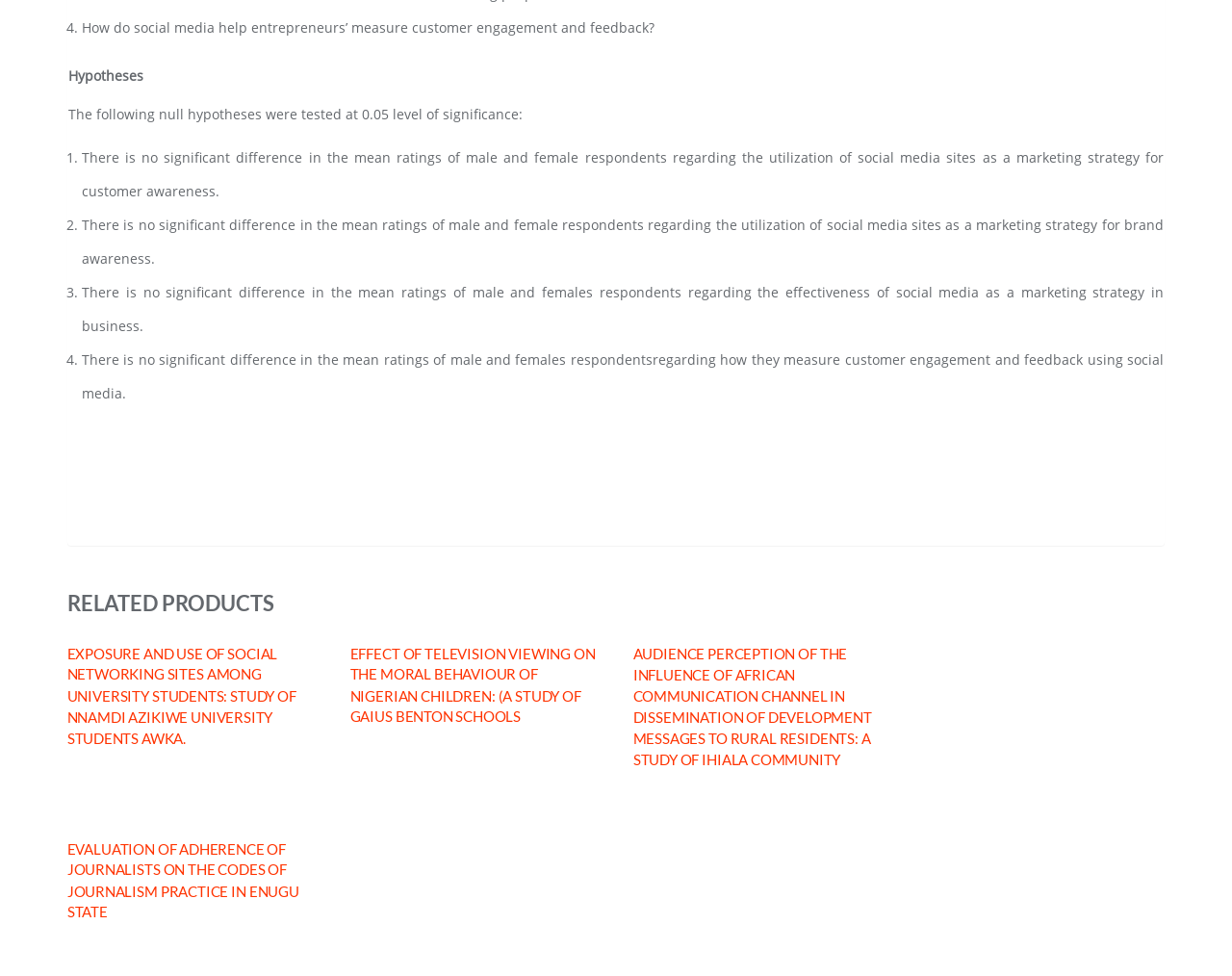Determine the bounding box for the UI element as described: "Contact". The coordinates should be represented as four float numbers between 0 and 1, formatted as [left, top, right, bottom].

[0.662, 0.908, 0.702, 0.93]